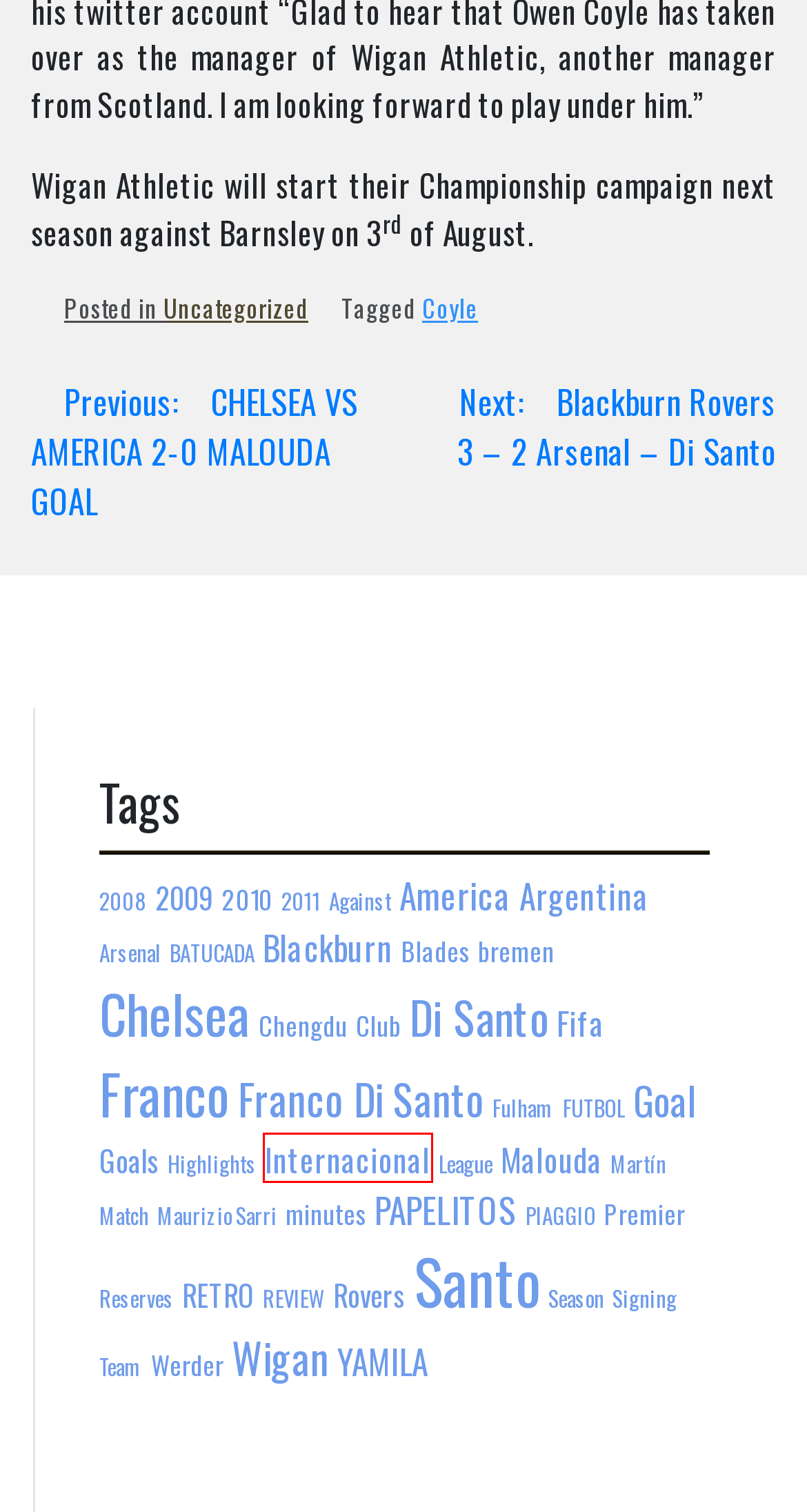You have a screenshot of a webpage with a red bounding box around an element. Select the webpage description that best matches the new webpage after clicking the element within the red bounding box. Here are the descriptions:
A. Internacional – Franco Di Santo
B. Argentina – Franco Di Santo
C. RETRO – Franco Di Santo
D. 2009 – Franco Di Santo
E. Arsenal – Franco Di Santo
F. Blades – Franco Di Santo
G. BATUCADA – Franco Di Santo
H. Against – Franco Di Santo

A